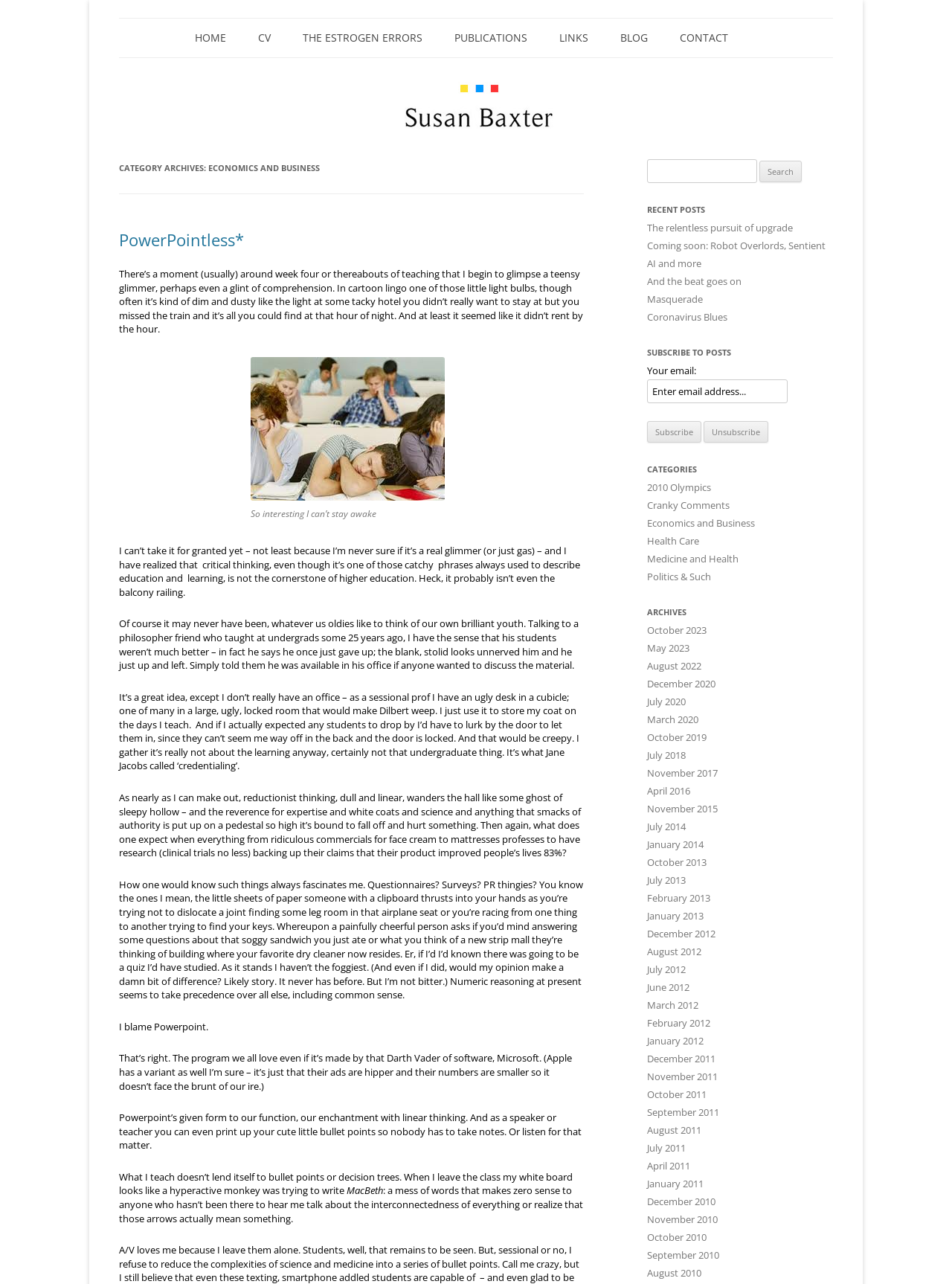Please give the bounding box coordinates of the area that should be clicked to fulfill the following instruction: "Search for something". The coordinates should be in the format of four float numbers from 0 to 1, i.e., [left, top, right, bottom].

[0.68, 0.124, 0.875, 0.142]